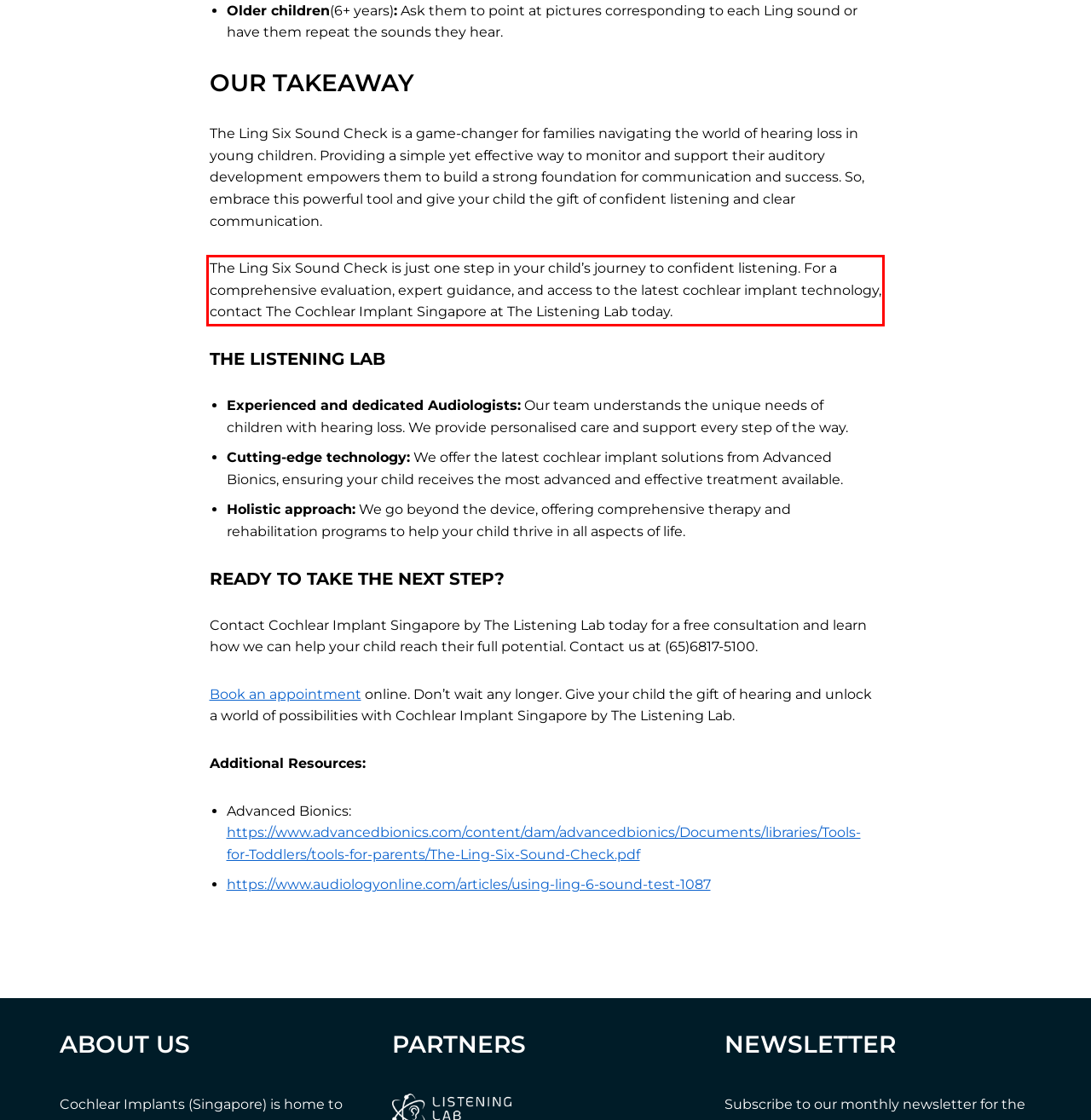Given a screenshot of a webpage with a red bounding box, extract the text content from the UI element inside the red bounding box.

The Ling Six Sound Check is just one step in your child’s journey to confident listening. For a comprehensive evaluation, expert guidance, and access to the latest cochlear implant technology, contact The Cochlear Implant Singapore at The Listening Lab today.